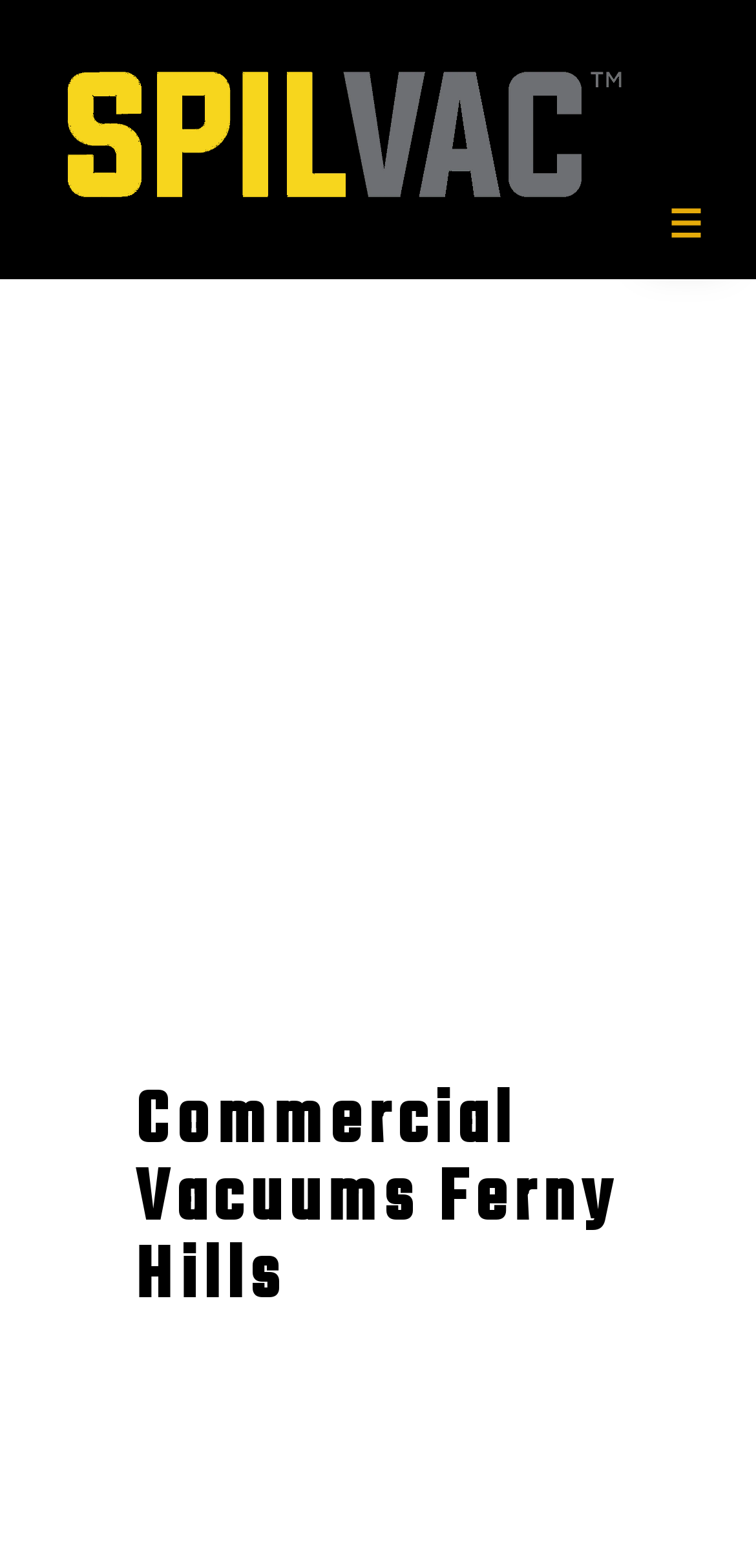Identify the bounding box coordinates for the UI element described as follows: "alt="Spilvac)"". Ensure the coordinates are four float numbers between 0 and 1, formatted as [left, top, right, bottom].

[0.051, 0.019, 0.949, 0.154]